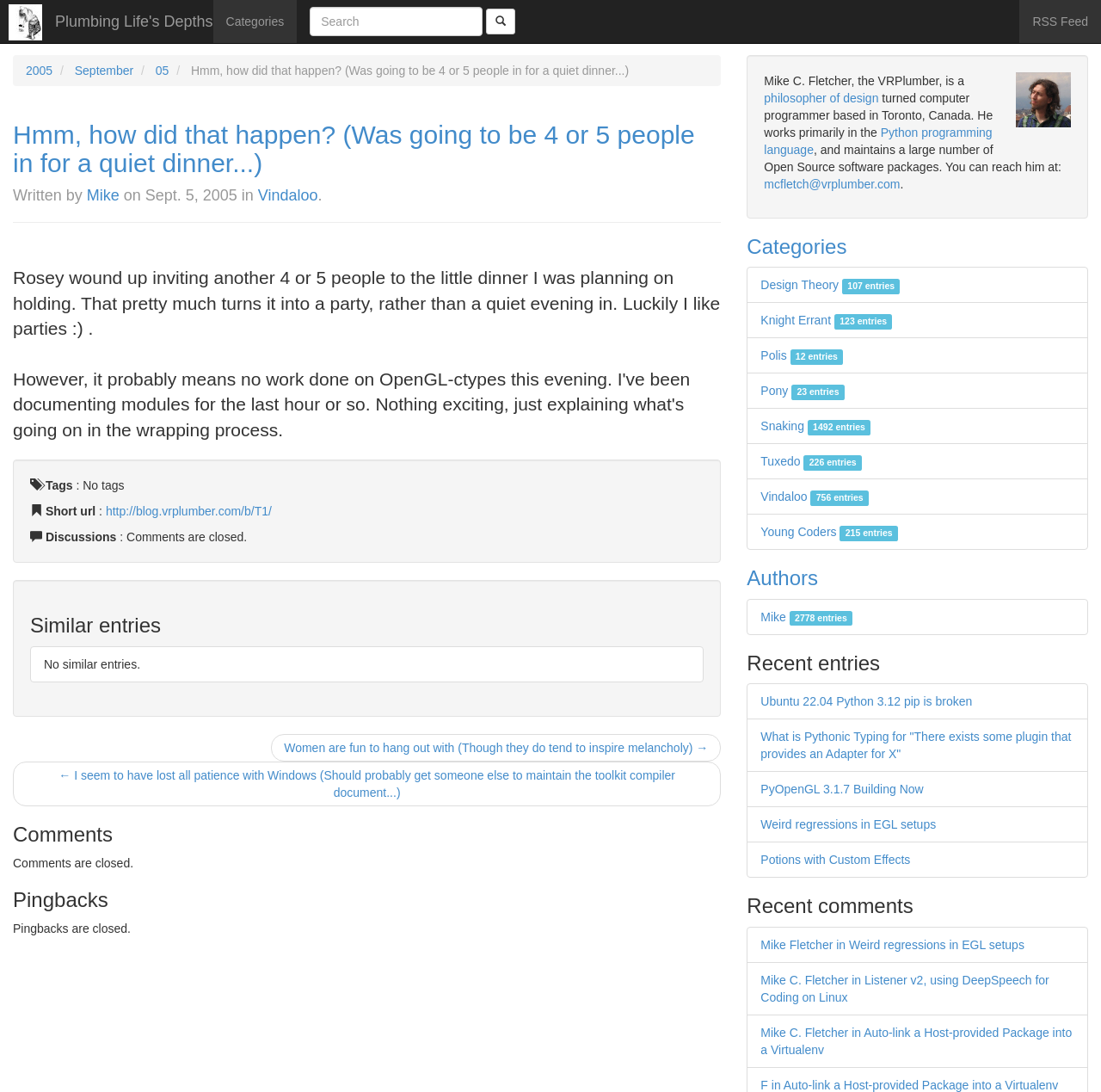Carefully examine the image and provide an in-depth answer to the question: How many similar entries are there?

The section 'Similar entries' has a static text 'No similar entries.' which indicates that there are no similar entries to the current blog post.